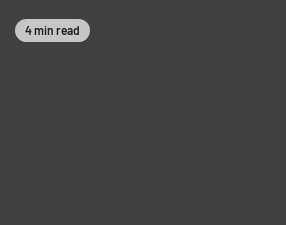What is the design aesthetic of the image?
Use the screenshot to answer the question with a single word or phrase.

Clean and modern